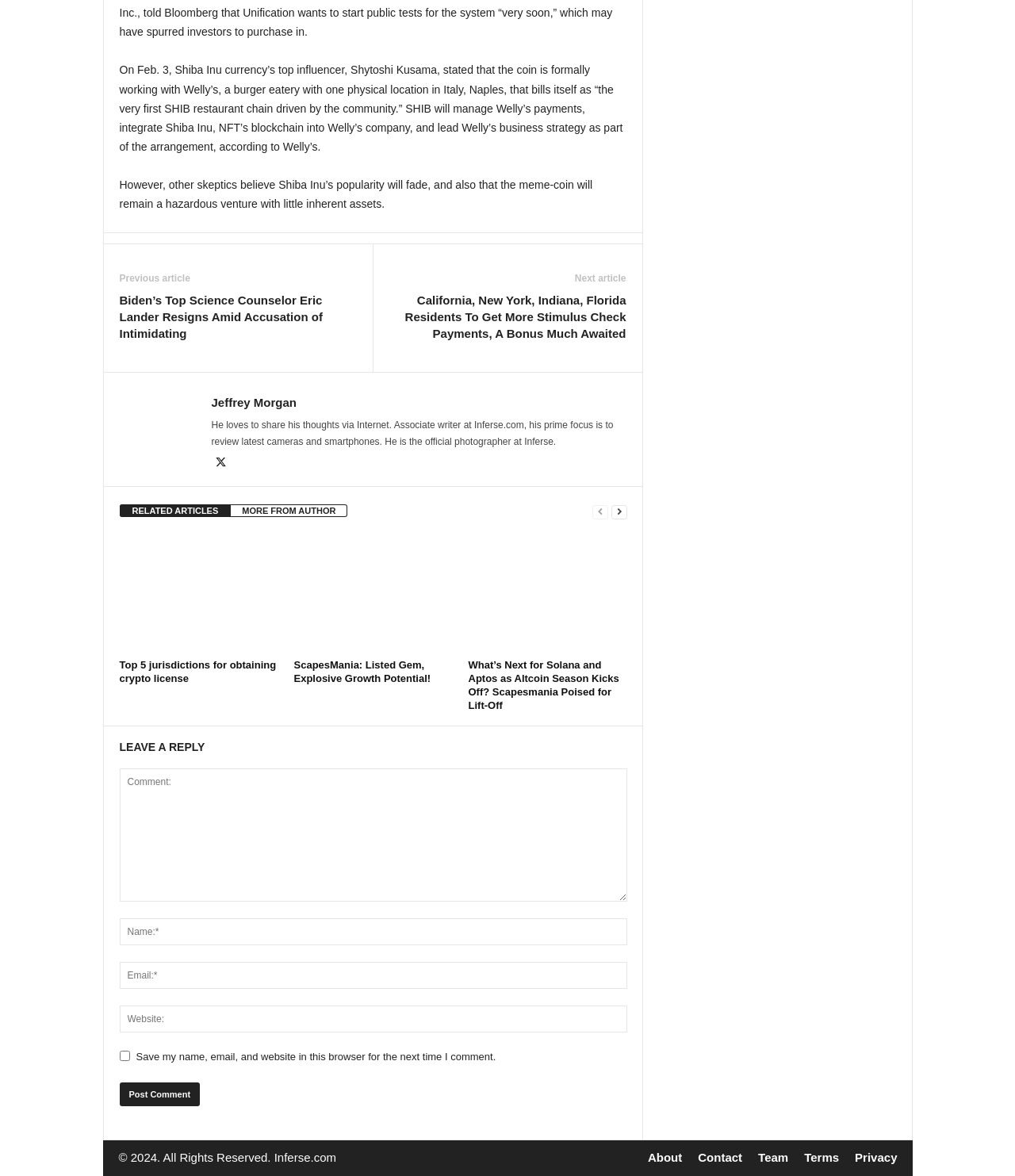Please provide a detailed answer to the question below based on the screenshot: 
What is the name of the burger eatery?

The name of the burger eatery can be found in the first paragraph of the article, which states that Shiba Inu currency is working with Welly's, a burger eatery with one physical location in Italy, Naples.